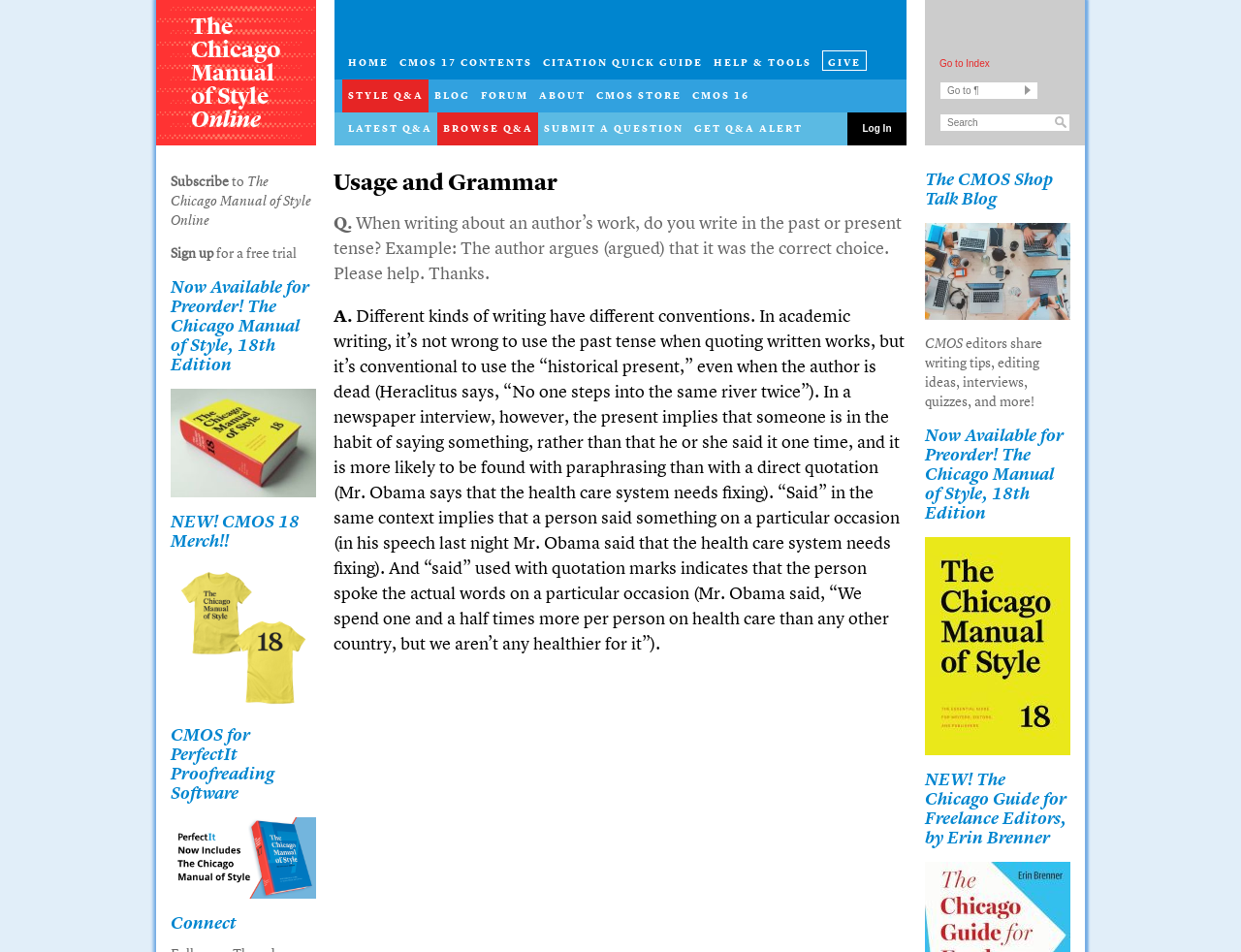Please find and generate the text of the main header of the webpage.

Usage and Grammar